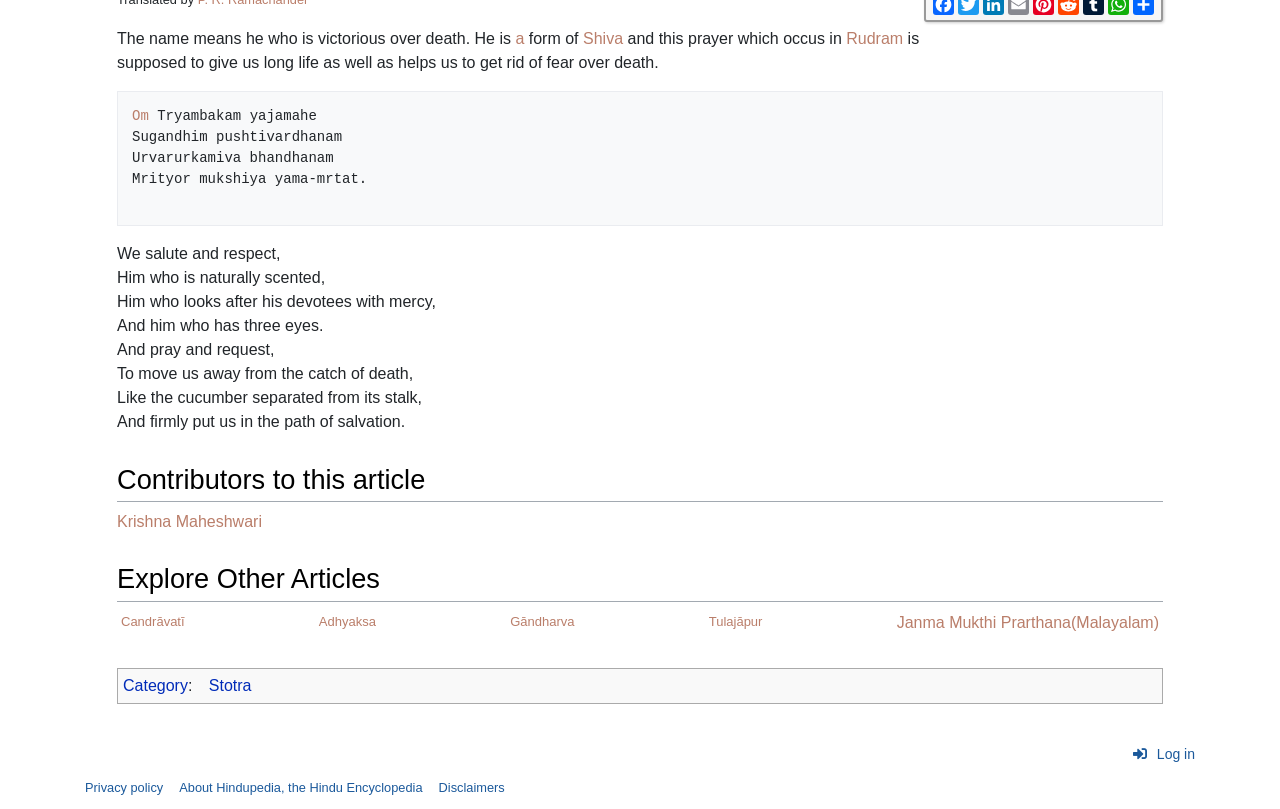Locate the UI element described by Gāndharva and provide its bounding box coordinates. Use the format (top-left x, top-left y, bottom-right x, bottom-right y) with all values as floating point numbers between 0 and 1.

[0.399, 0.759, 0.449, 0.777]